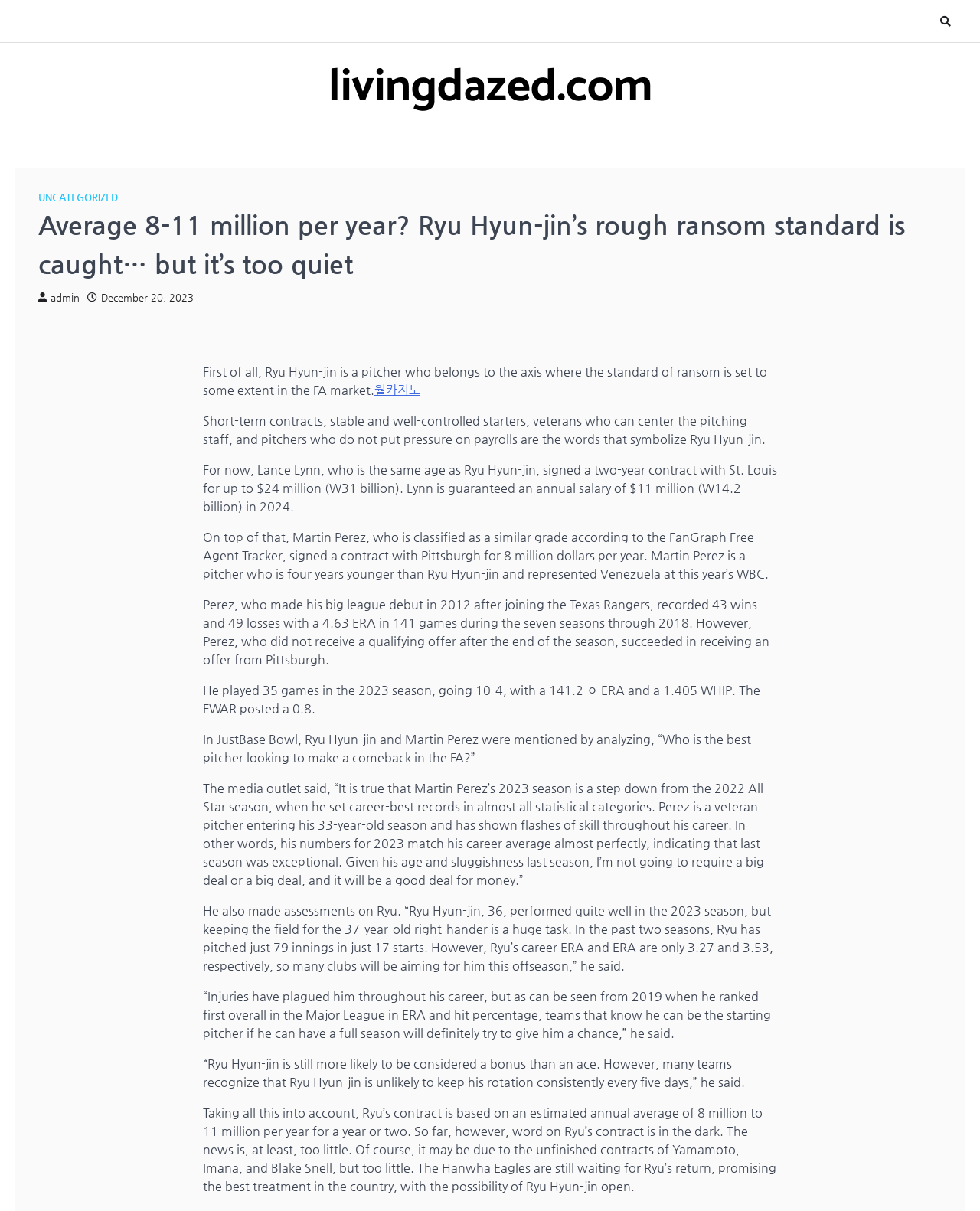How old is Martin Perez?
Based on the image, provide a one-word or brief-phrase response.

33